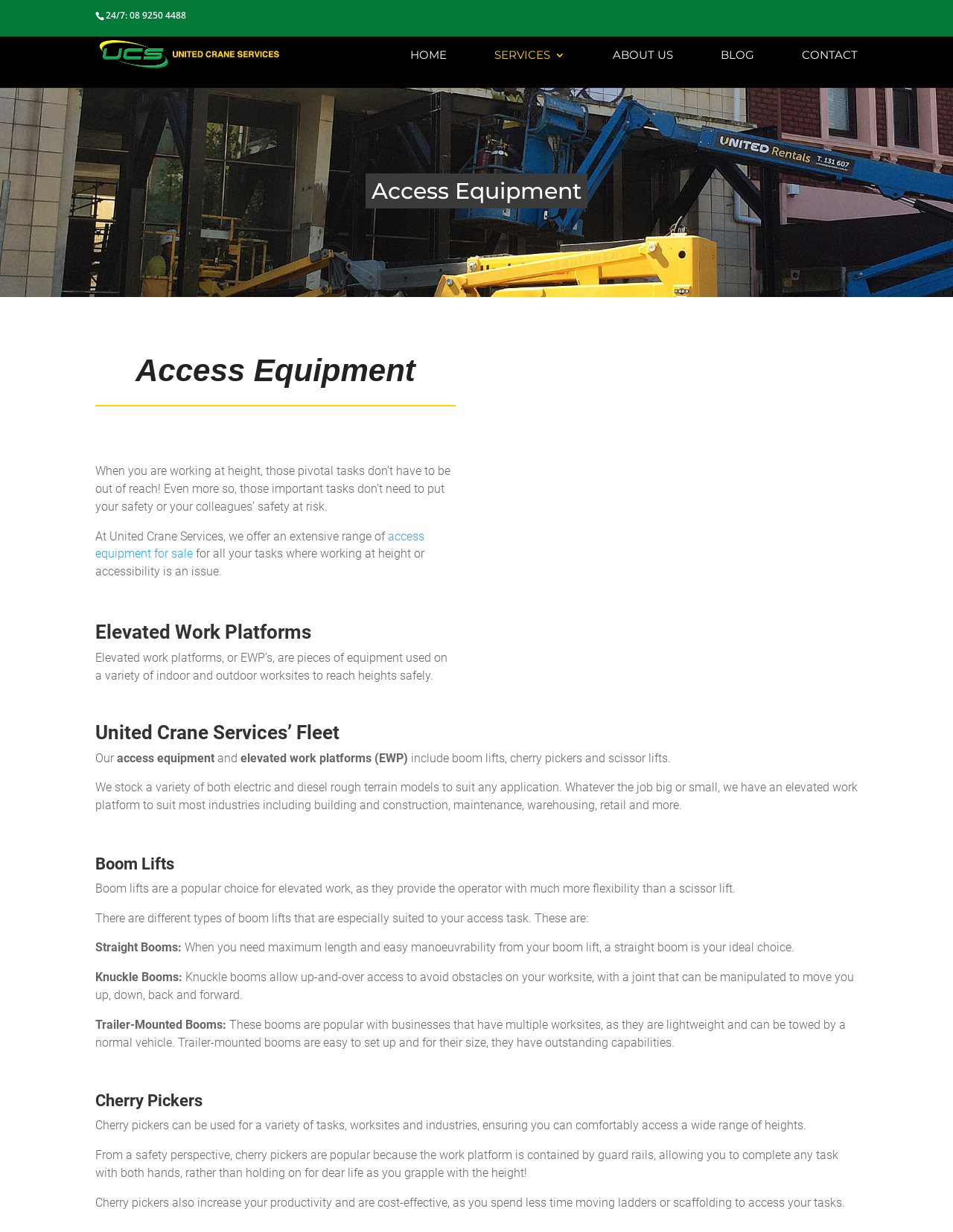What is a feature of knuckle booms?
Kindly answer the question with as much detail as you can.

The webpage explains that knuckle booms allow up-and-over access to avoid obstacles on your worksite, with a joint that can be manipulated to move you up, down, back and forward, highlighting their ability to navigate around obstacles.